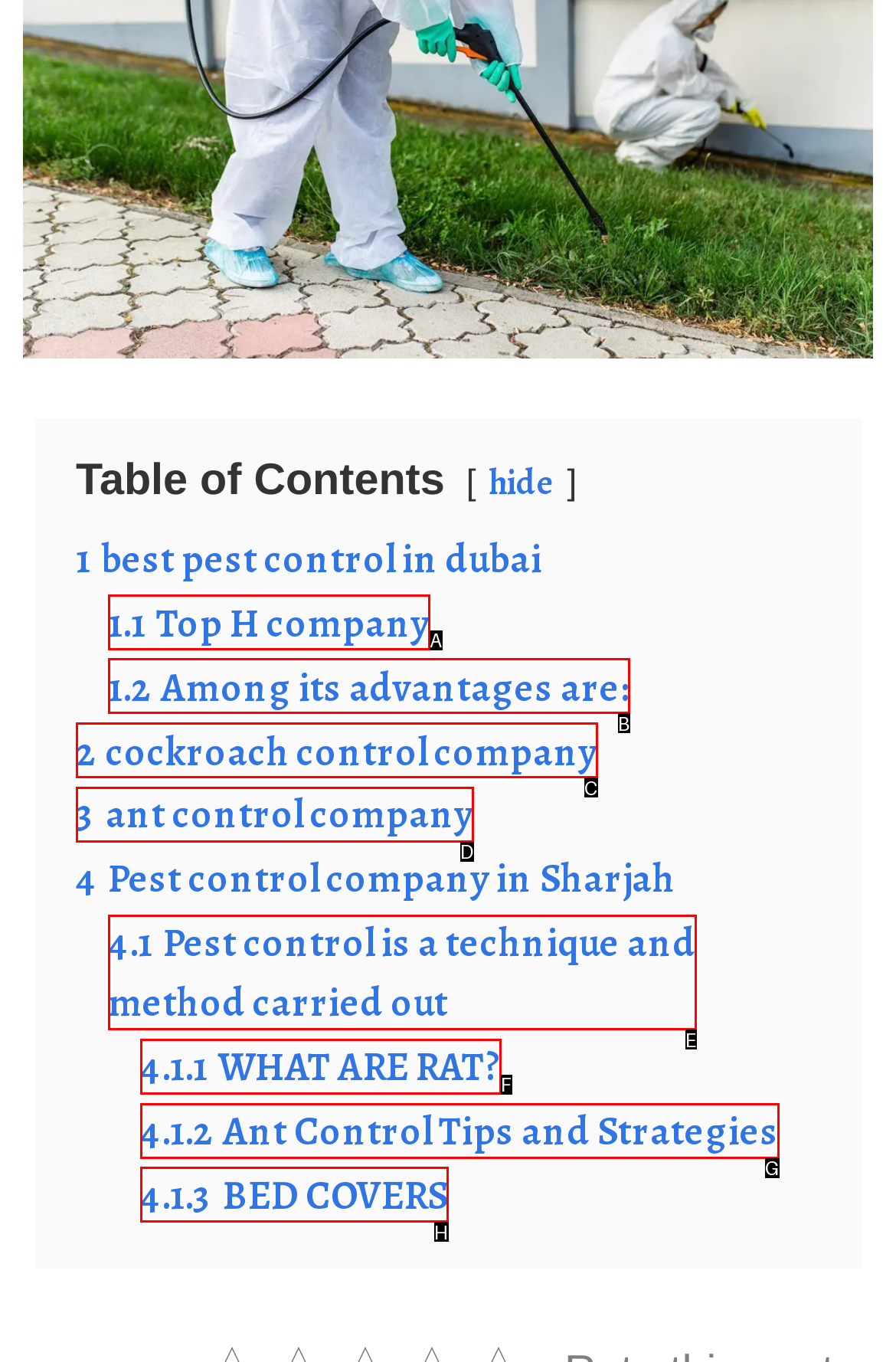With the description: 1.2 Among its advantages are:, find the option that corresponds most closely and answer with its letter directly.

B